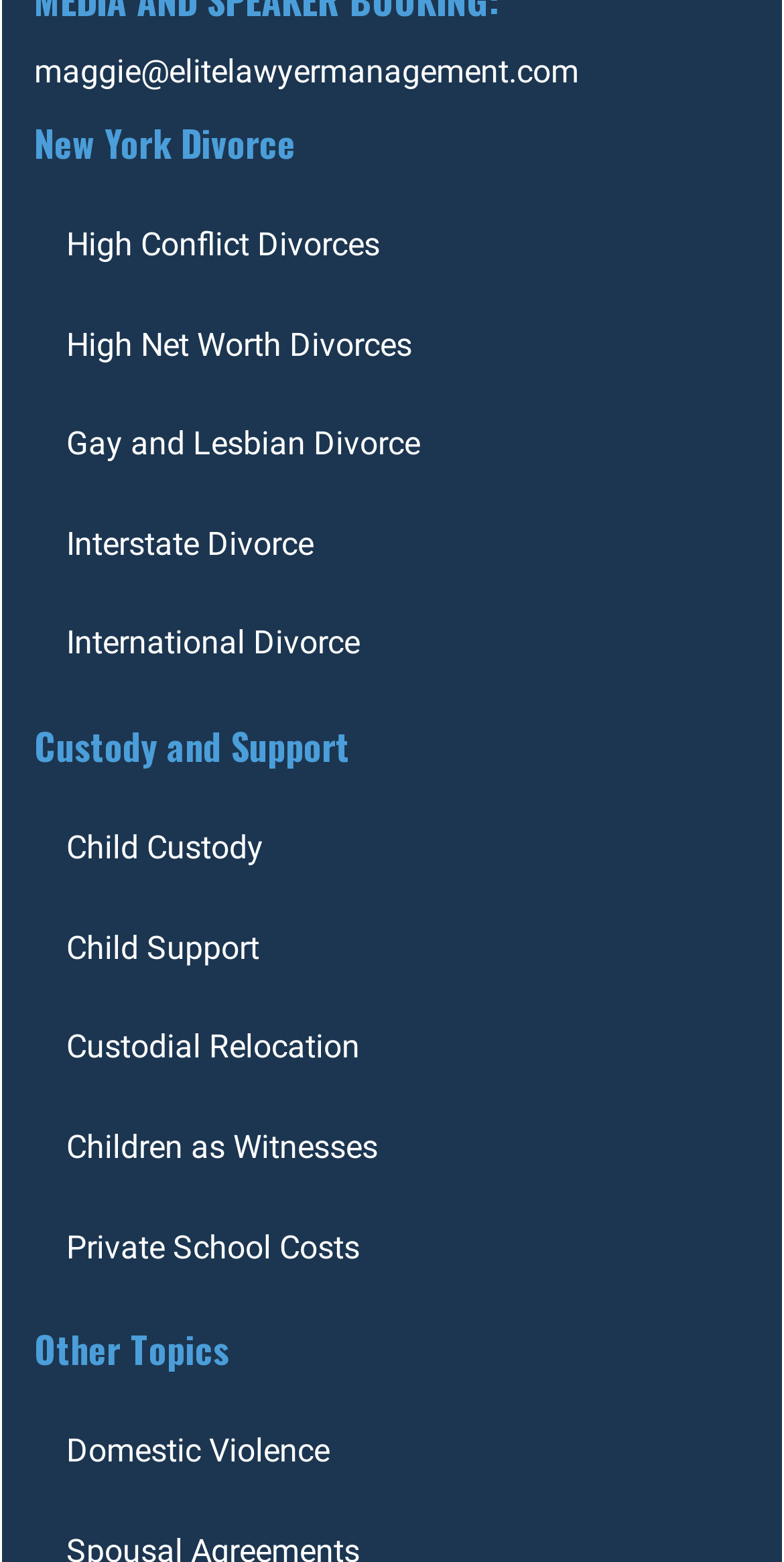Give a one-word or phrase response to the following question: What is the last topic listed under 'Custody and Support'?

Children as Witnesses